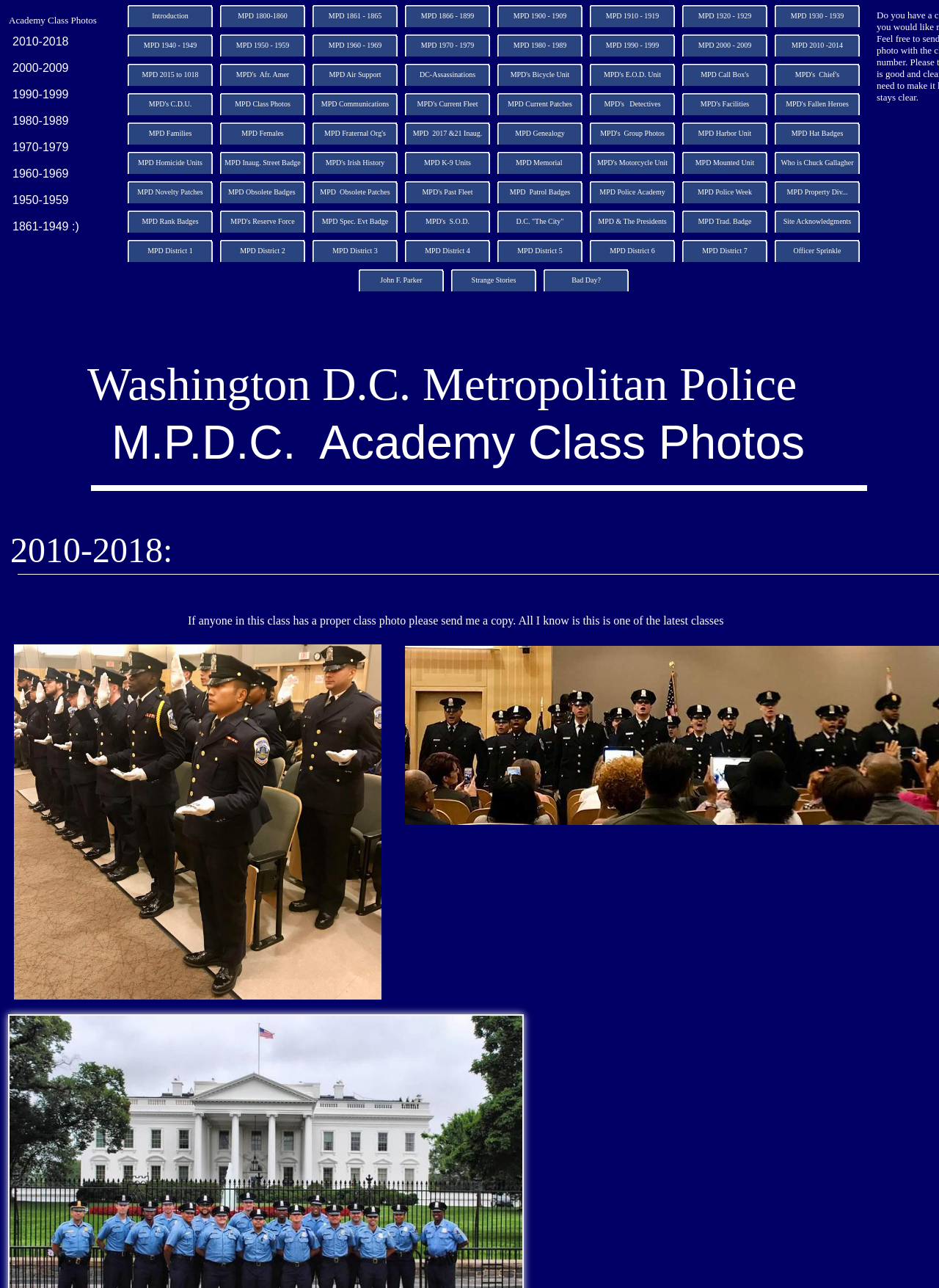How many links are there in the first row?
From the screenshot, supply a one-word or short-phrase answer.

11